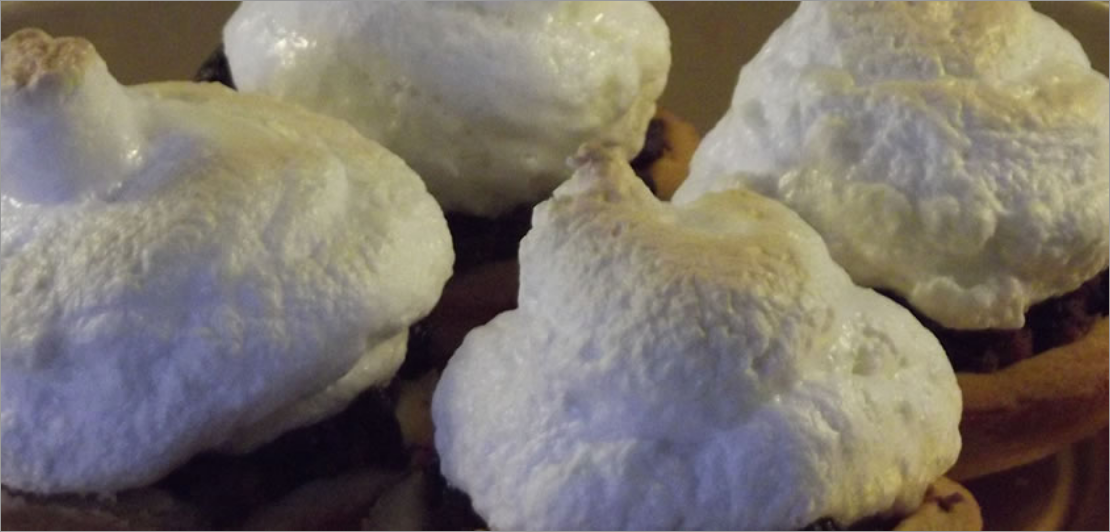What is the purpose of showcasing the mince pies?
Refer to the image and answer the question using a single word or phrase.

as a recipe